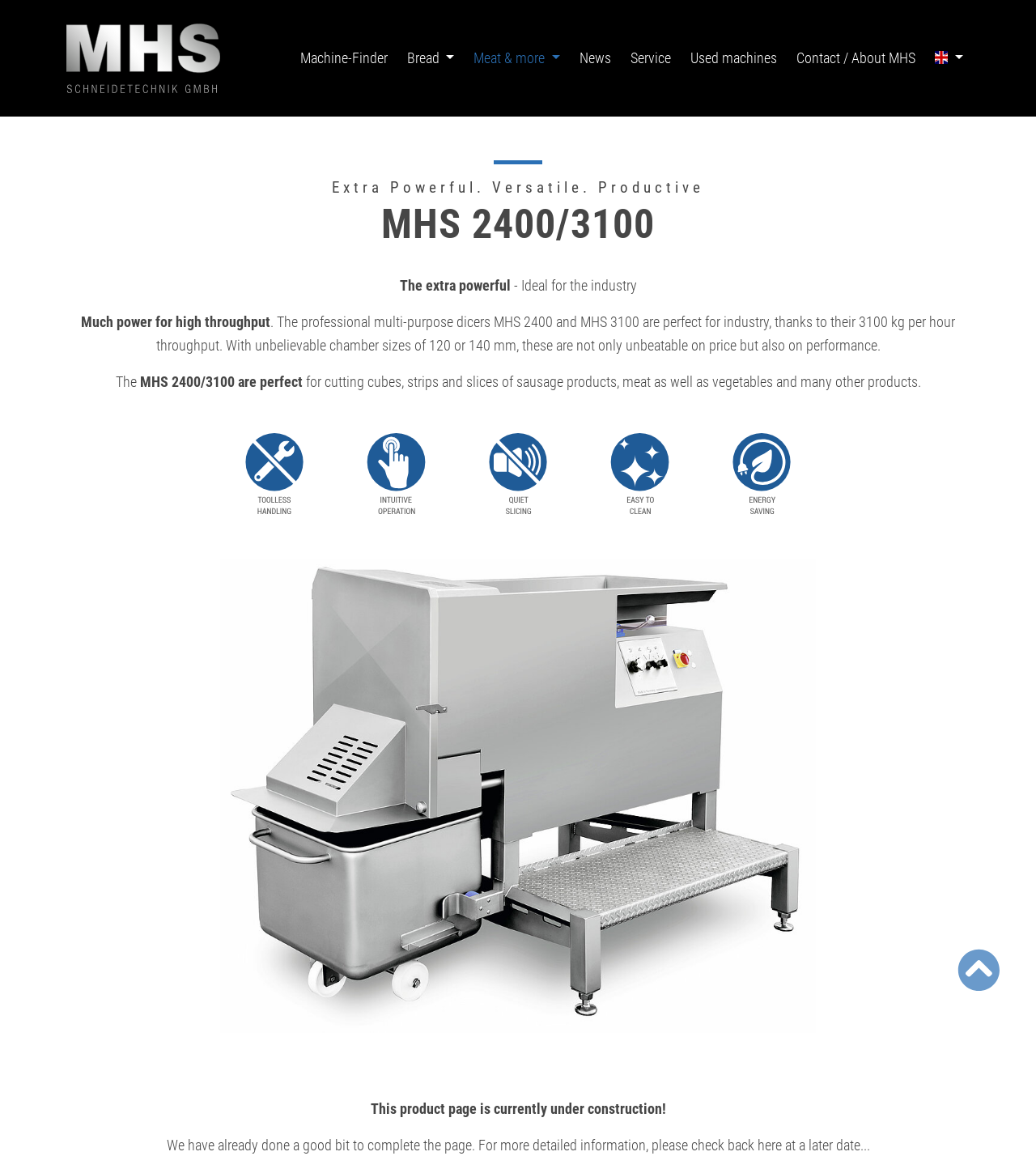Identify the bounding box coordinates of the area that should be clicked in order to complete the given instruction: "Expand the Bread menu". The bounding box coordinates should be four float numbers between 0 and 1, i.e., [left, top, right, bottom].

[0.38, 0.034, 0.445, 0.065]